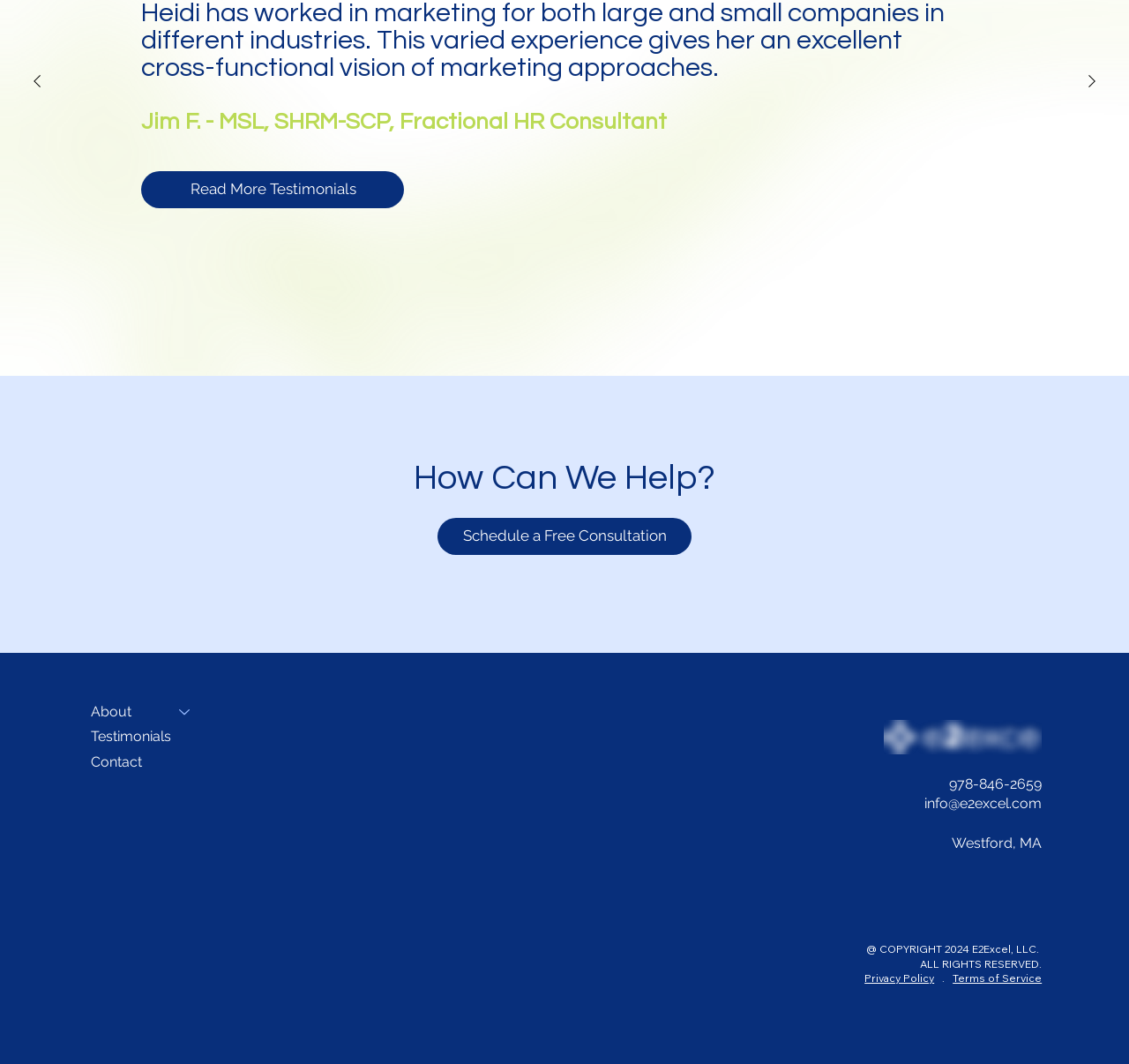Please provide a comprehensive answer to the question based on the screenshot: What is the name of the fractional HR consultant?

The name of the fractional HR consultant is mentioned in the heading element at the top of the webpage, which reads 'Jim F. - MSL, SHRM-SCP, Fractional HR Consultant'.